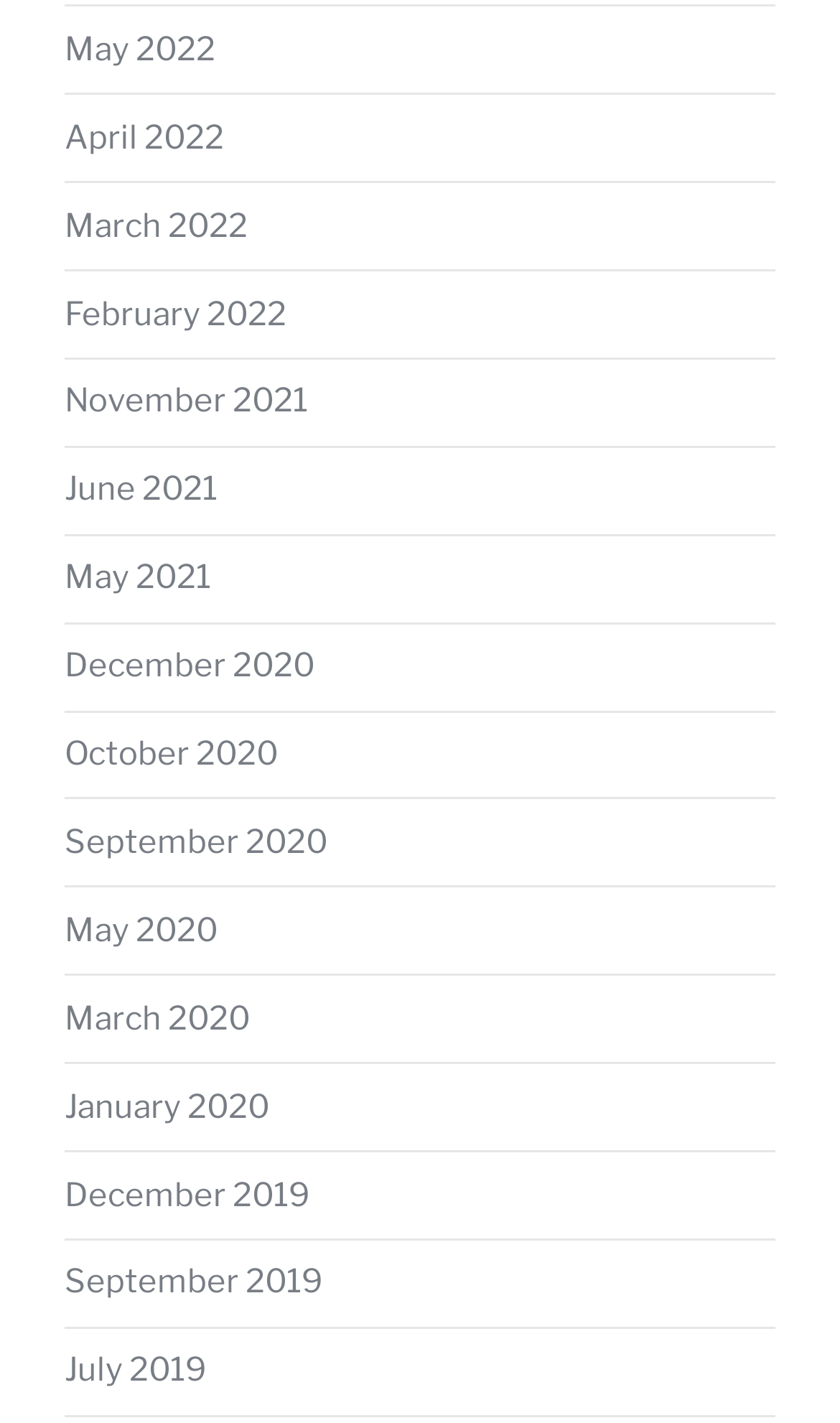How many links are available for the year 2020?
Please use the visual content to give a single word or phrase answer.

3